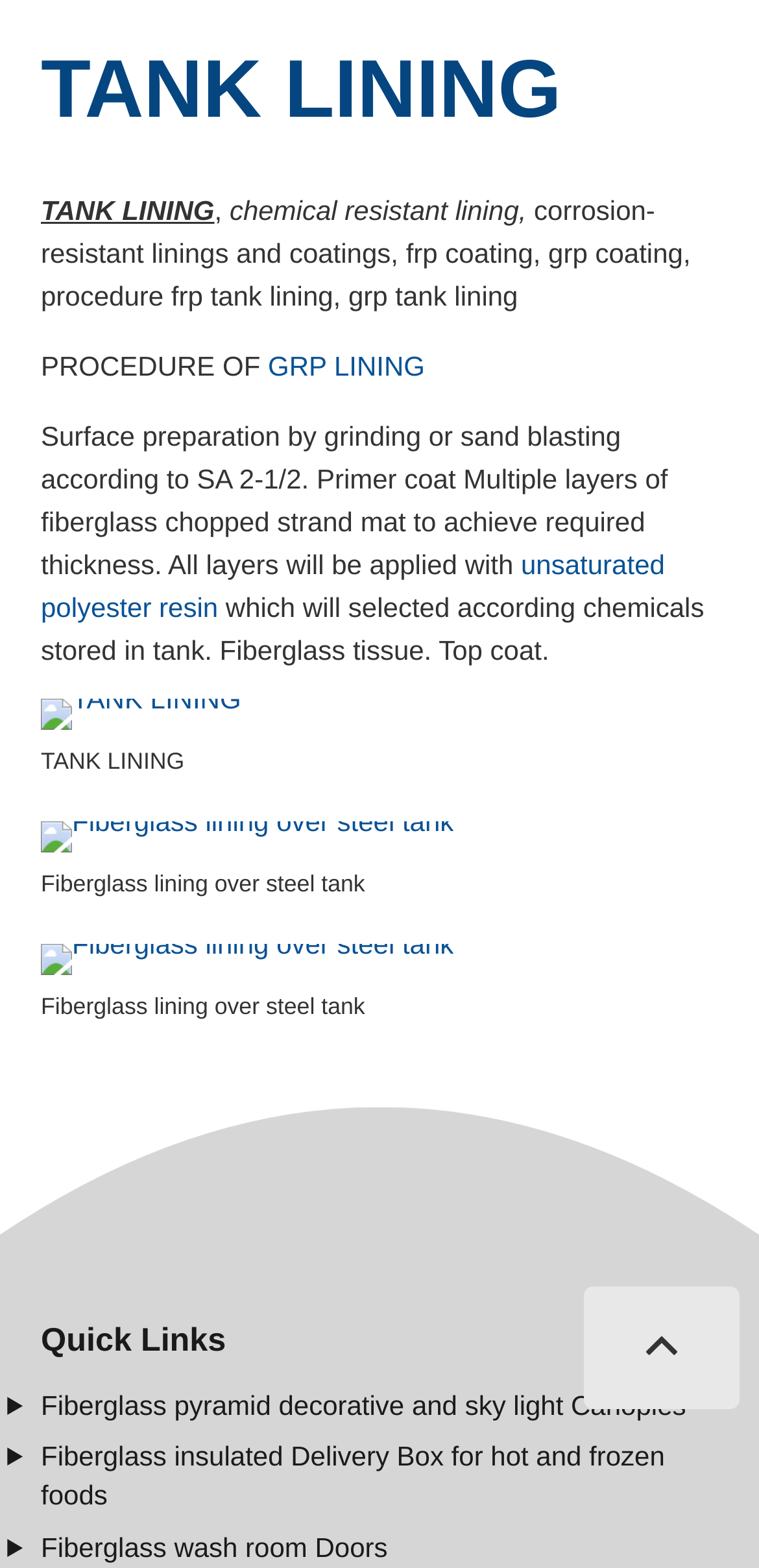Determine the bounding box coordinates of the clickable element to complete this instruction: "Learn about Fiberglass lining over steel tank". Provide the coordinates in the format of four float numbers between 0 and 1, [left, top, right, bottom].

[0.054, 0.513, 0.598, 0.533]